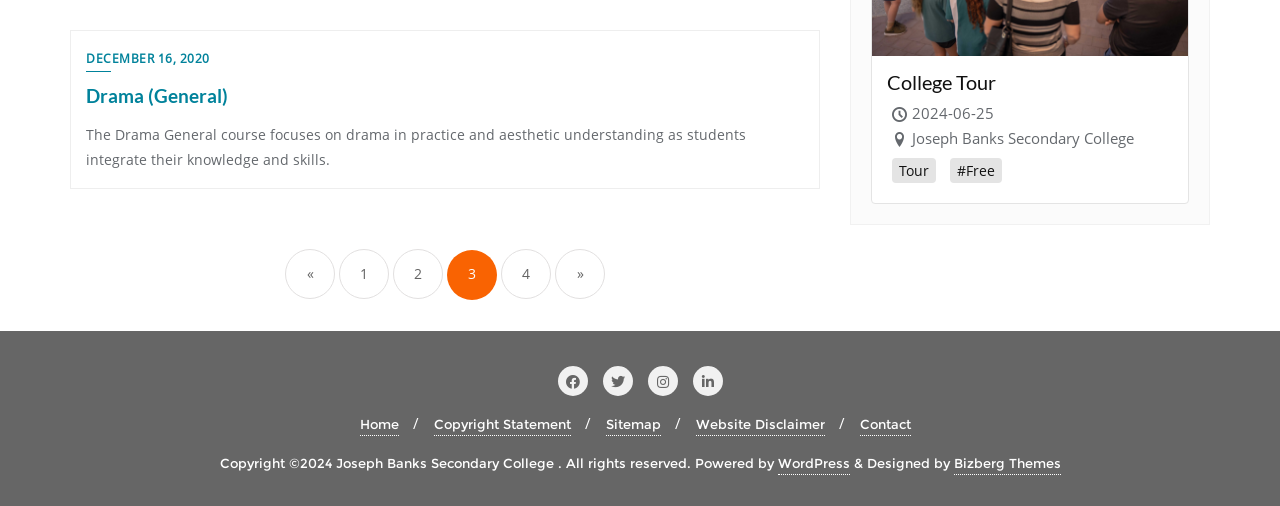Please specify the bounding box coordinates in the format (top-left x, top-left y, bottom-right x, bottom-right y), with all values as floating point numbers between 0 and 1. Identify the bounding box of the UI element described by: December 16, 2020

[0.067, 0.099, 0.164, 0.143]